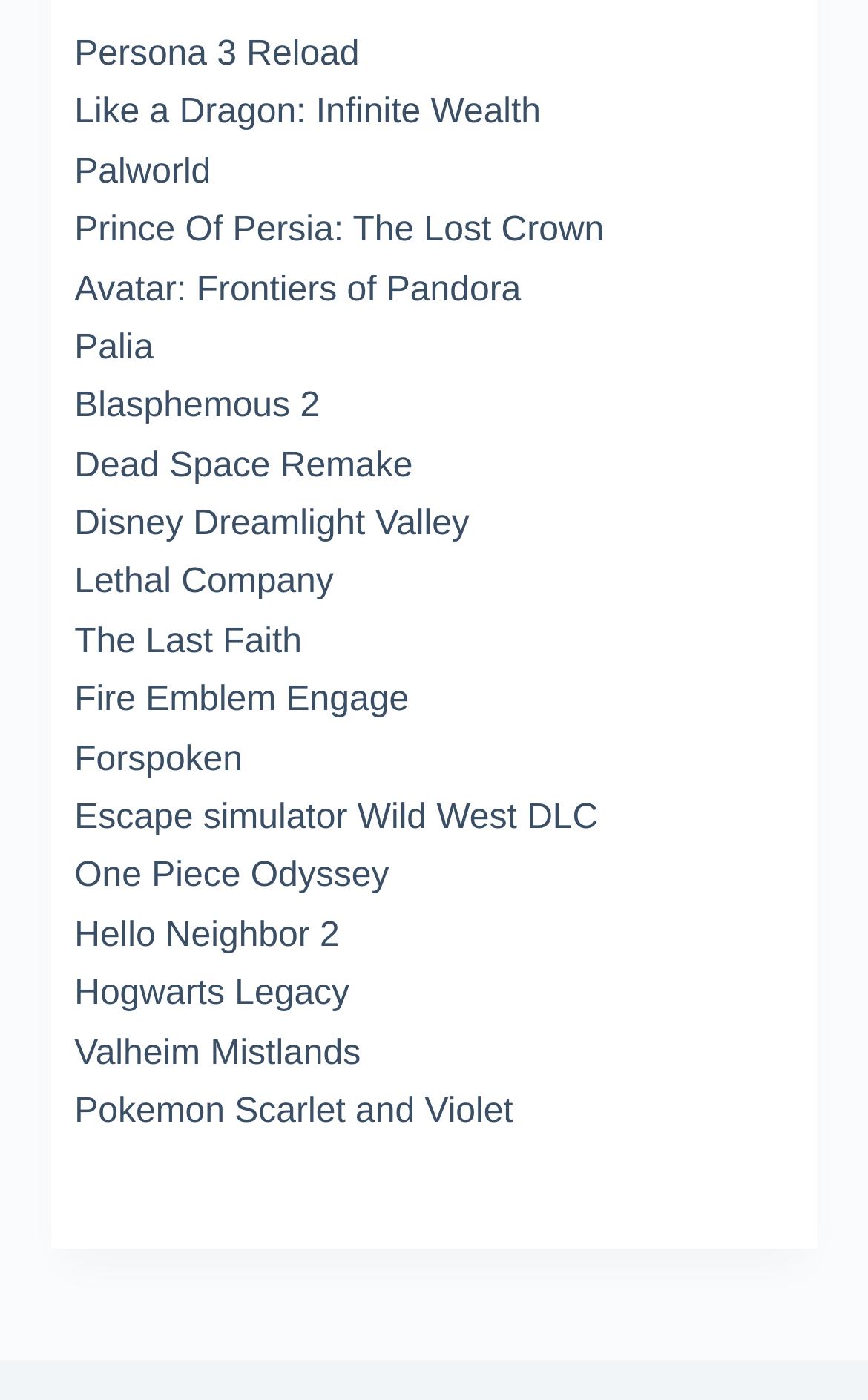Locate the bounding box coordinates of the element that should be clicked to fulfill the instruction: "Learn about Hogwarts Legacy".

[0.086, 0.697, 0.403, 0.724]